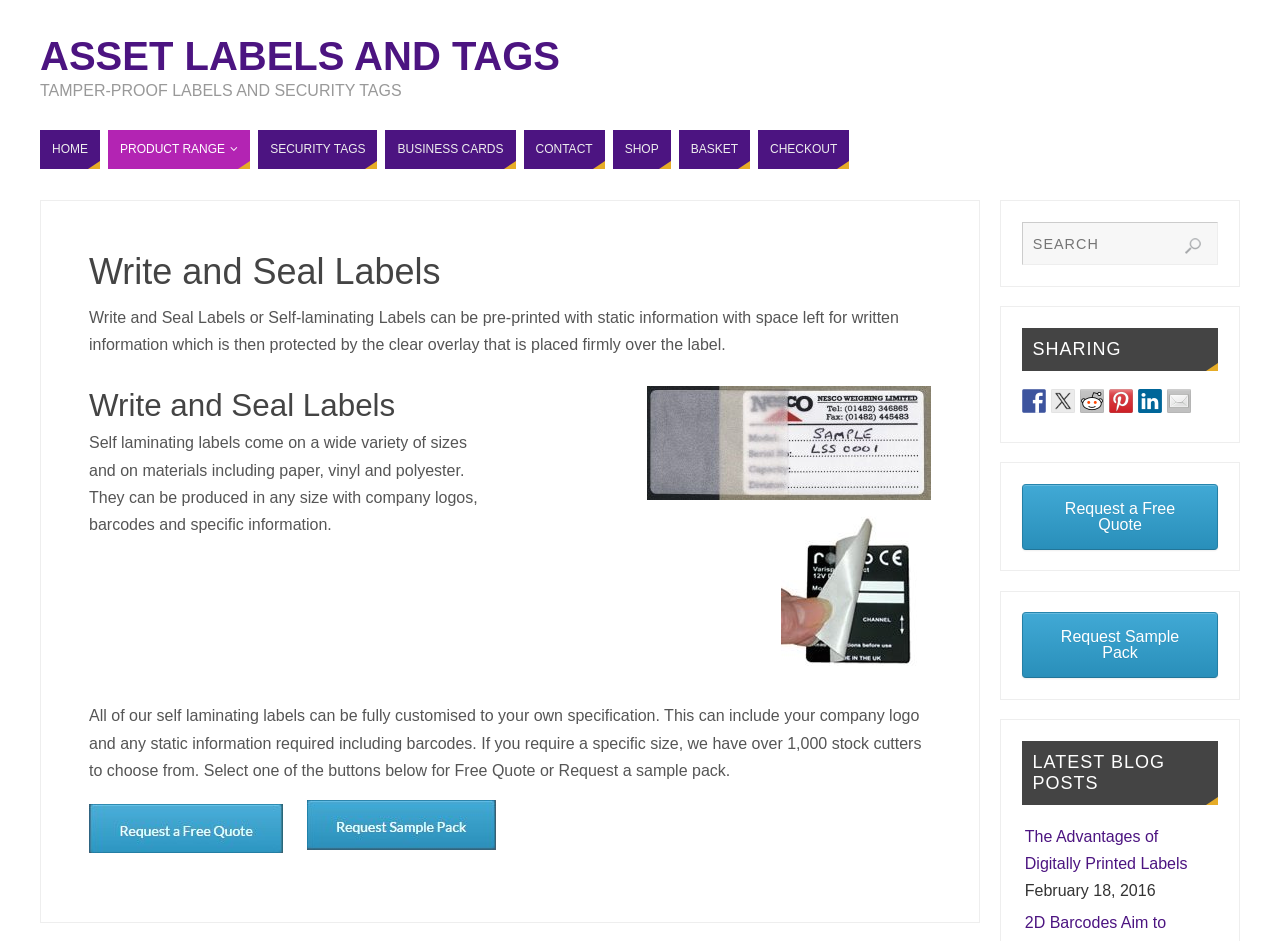Give a one-word or short phrase answer to this question: 
What is the purpose of the clear overlay on Write and Seal Labels?

To protect written information